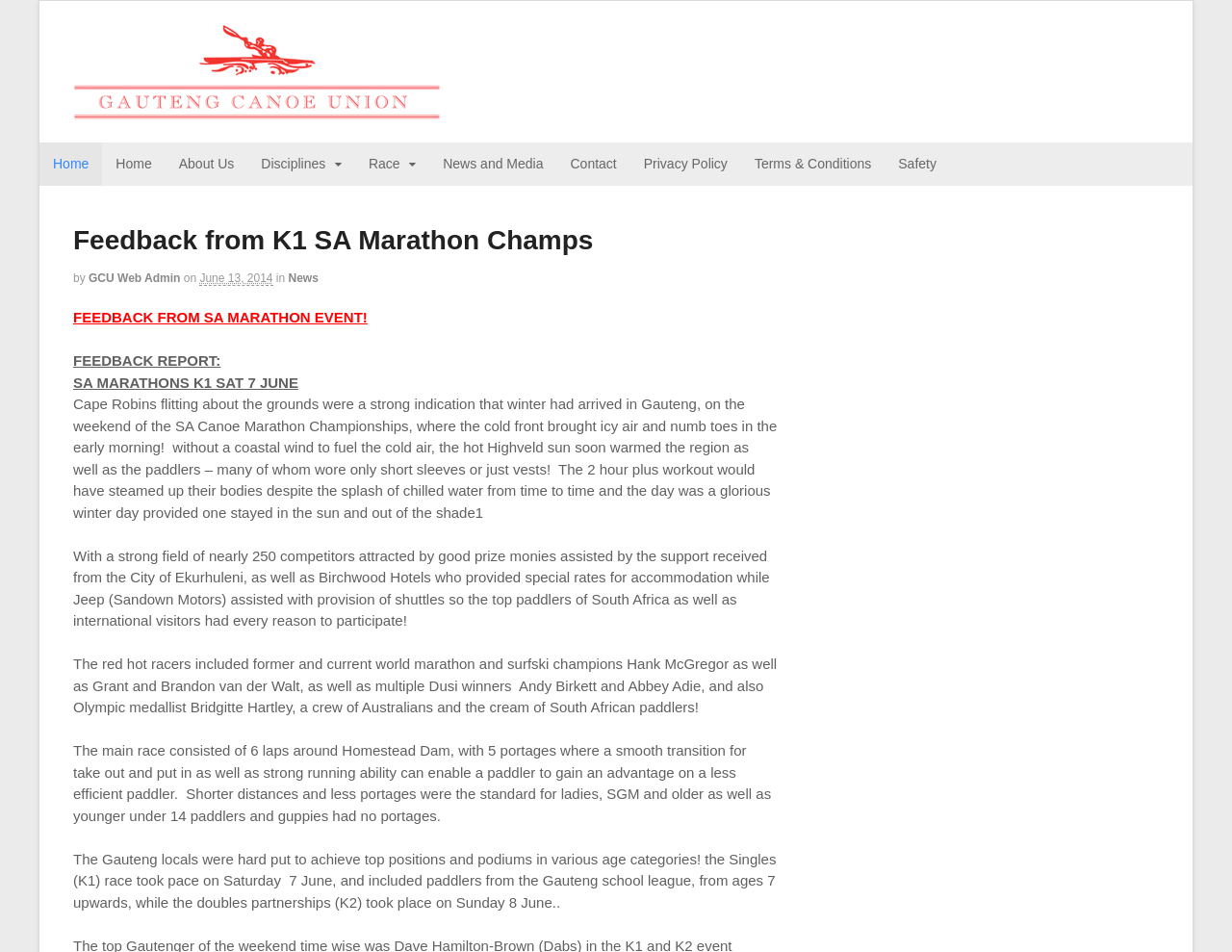Determine the bounding box coordinates of the target area to click to execute the following instruction: "Click the 'GCU Web Admin' link."

[0.072, 0.285, 0.146, 0.299]